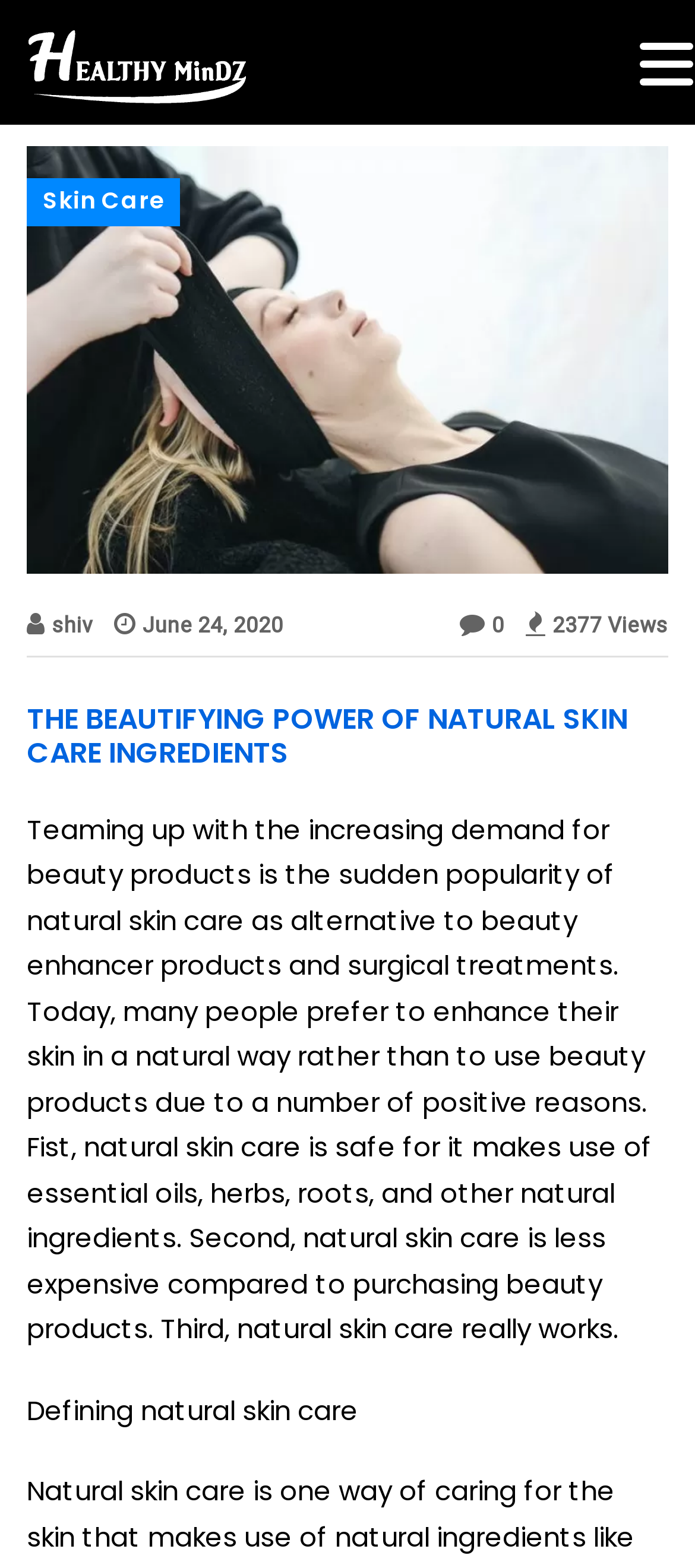With reference to the screenshot, provide a detailed response to the question below:
What is the purpose of the article?

Based on the content of the webpage, specifically the heading and the text, it is clear that the purpose of the article is to introduce natural skin care as an alternative to beauty enhancer products and surgical treatments.